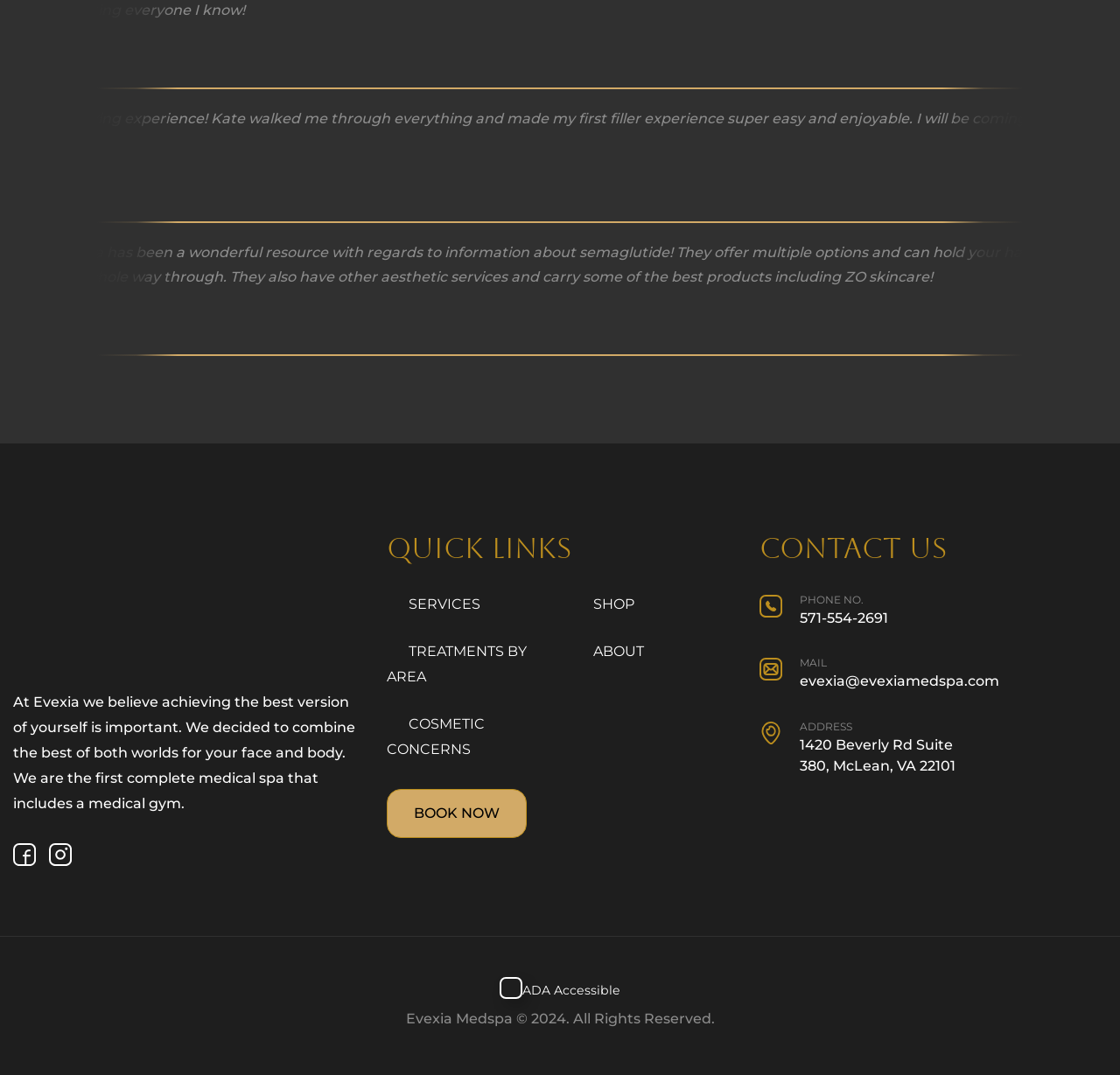Please find and report the bounding box coordinates of the element to click in order to perform the following action: "Toggle the accessibility toolbar". The coordinates should be expressed as four float numbers between 0 and 1, in the format [left, top, right, bottom].

[0.446, 0.909, 0.466, 0.929]